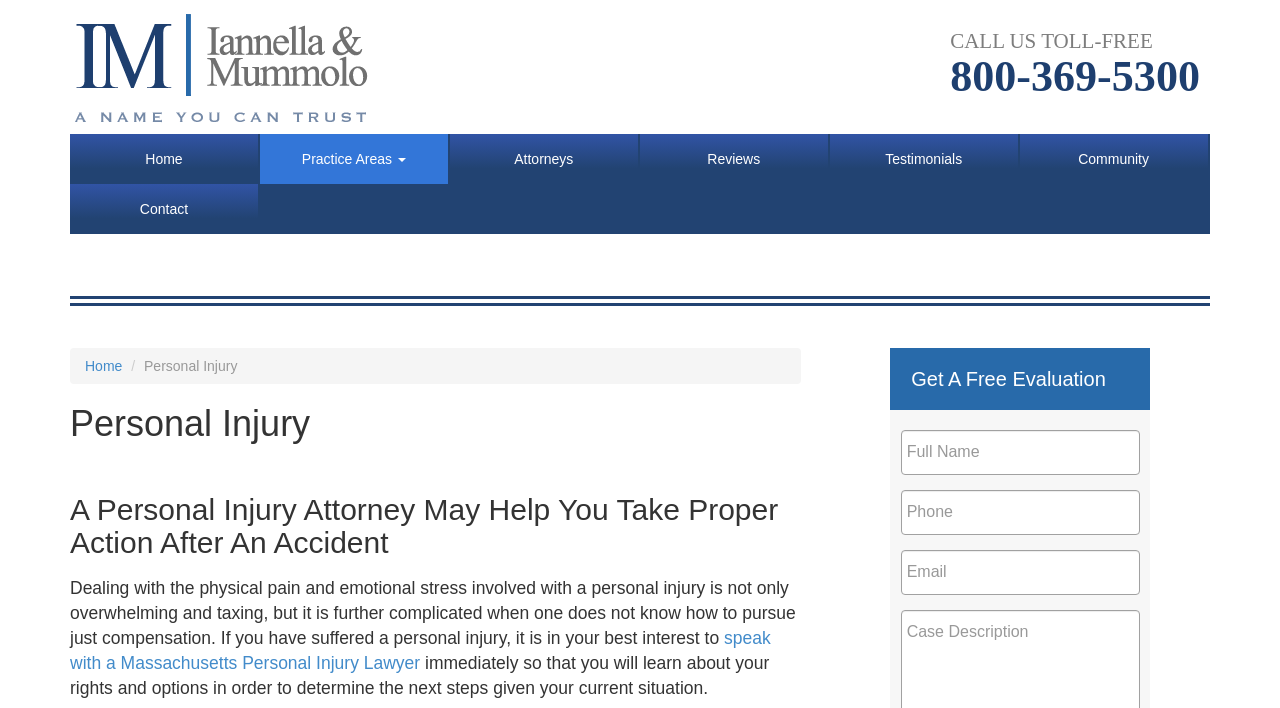Identify the bounding box coordinates of the section that should be clicked to achieve the task described: "Speak with a Massachusetts Personal Injury Lawyer".

[0.055, 0.887, 0.602, 0.951]